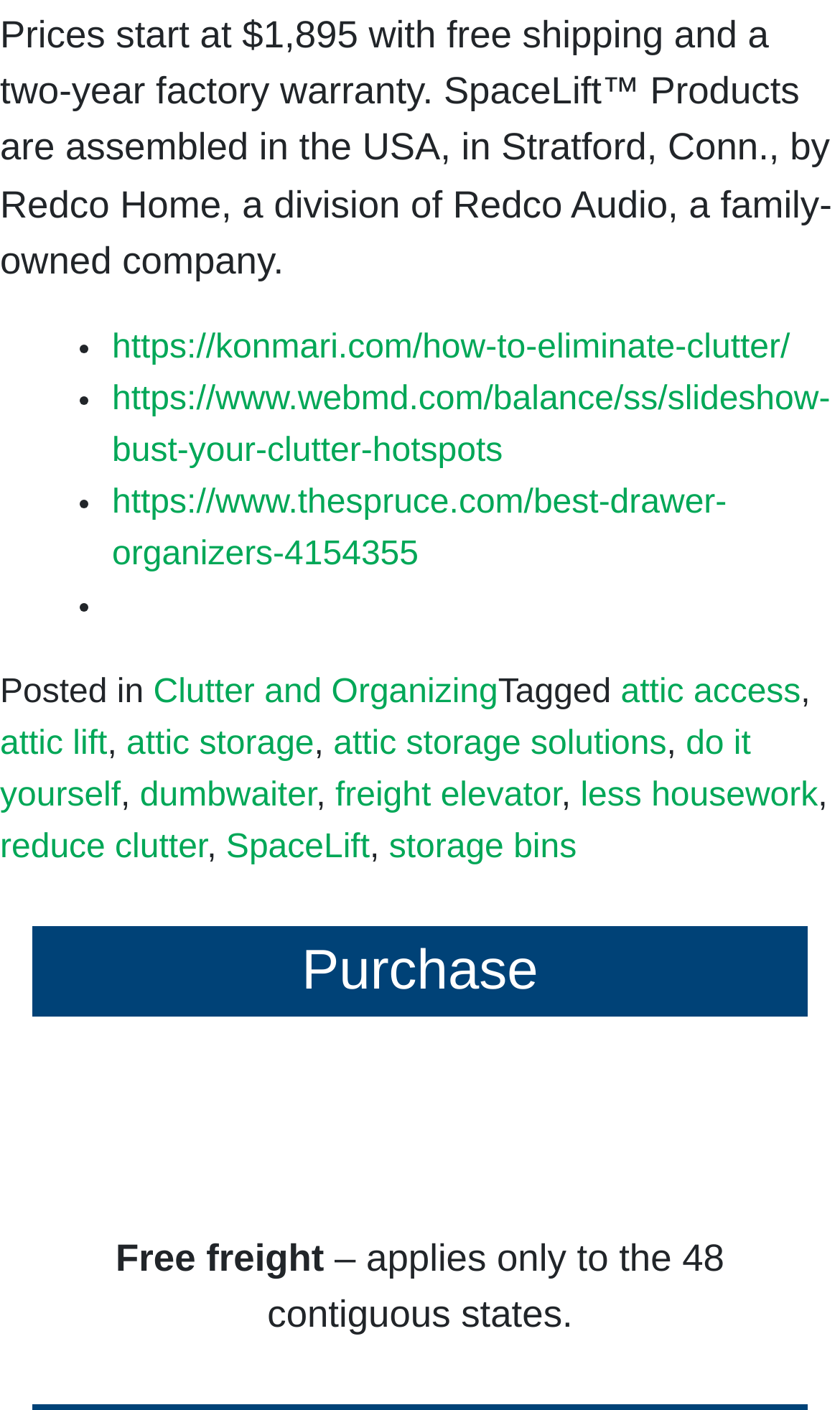Find the bounding box coordinates of the element's region that should be clicked in order to follow the given instruction: "Visit the webpage about clutter and organizing". The coordinates should consist of four float numbers between 0 and 1, i.e., [left, top, right, bottom].

[0.182, 0.479, 0.593, 0.505]